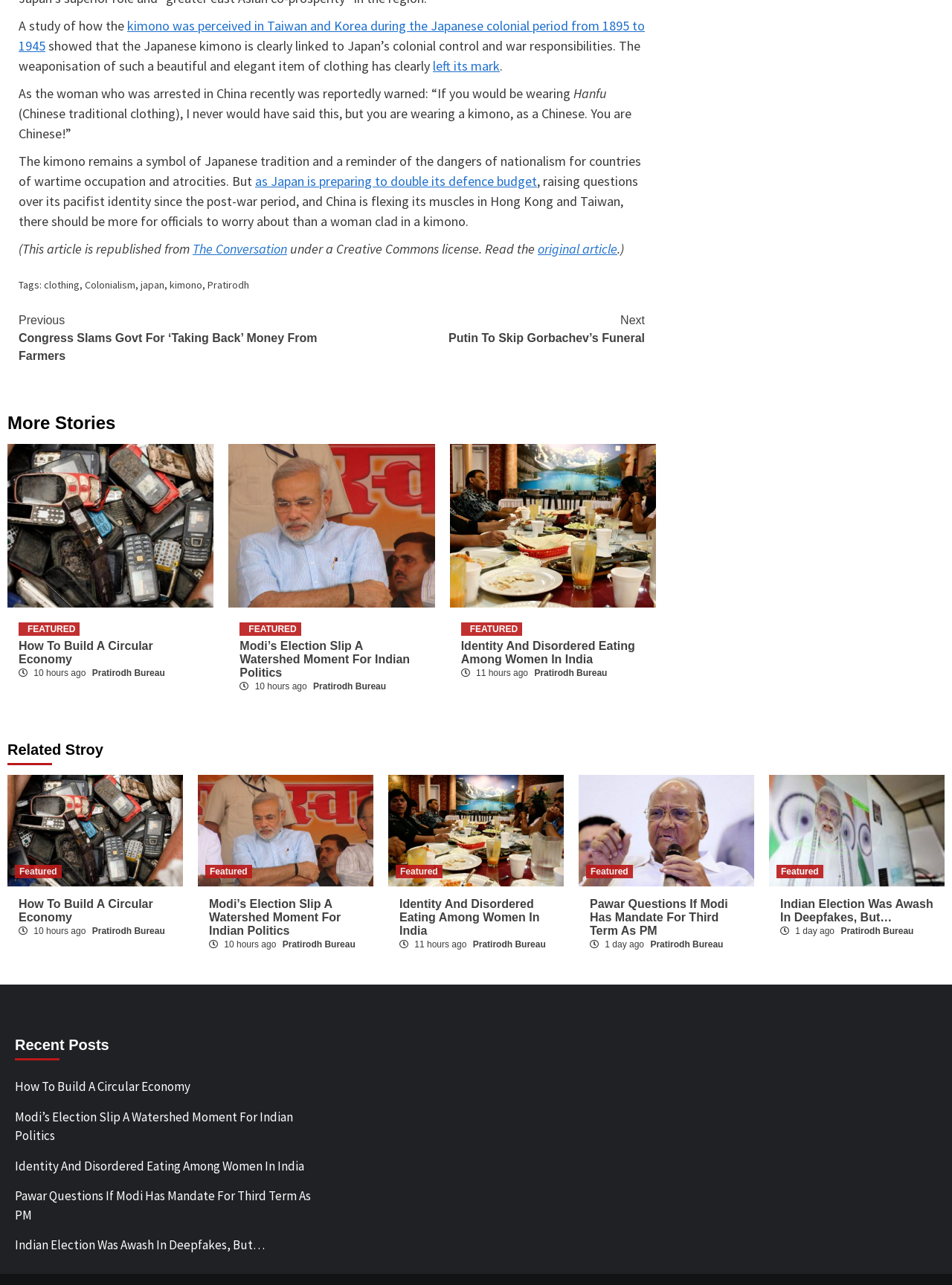From the element description left its mark, predict the bounding box coordinates of the UI element. The coordinates must be specified in the format (top-left x, top-left y, bottom-right x, bottom-right y) and should be within the 0 to 1 range.

[0.455, 0.044, 0.525, 0.058]